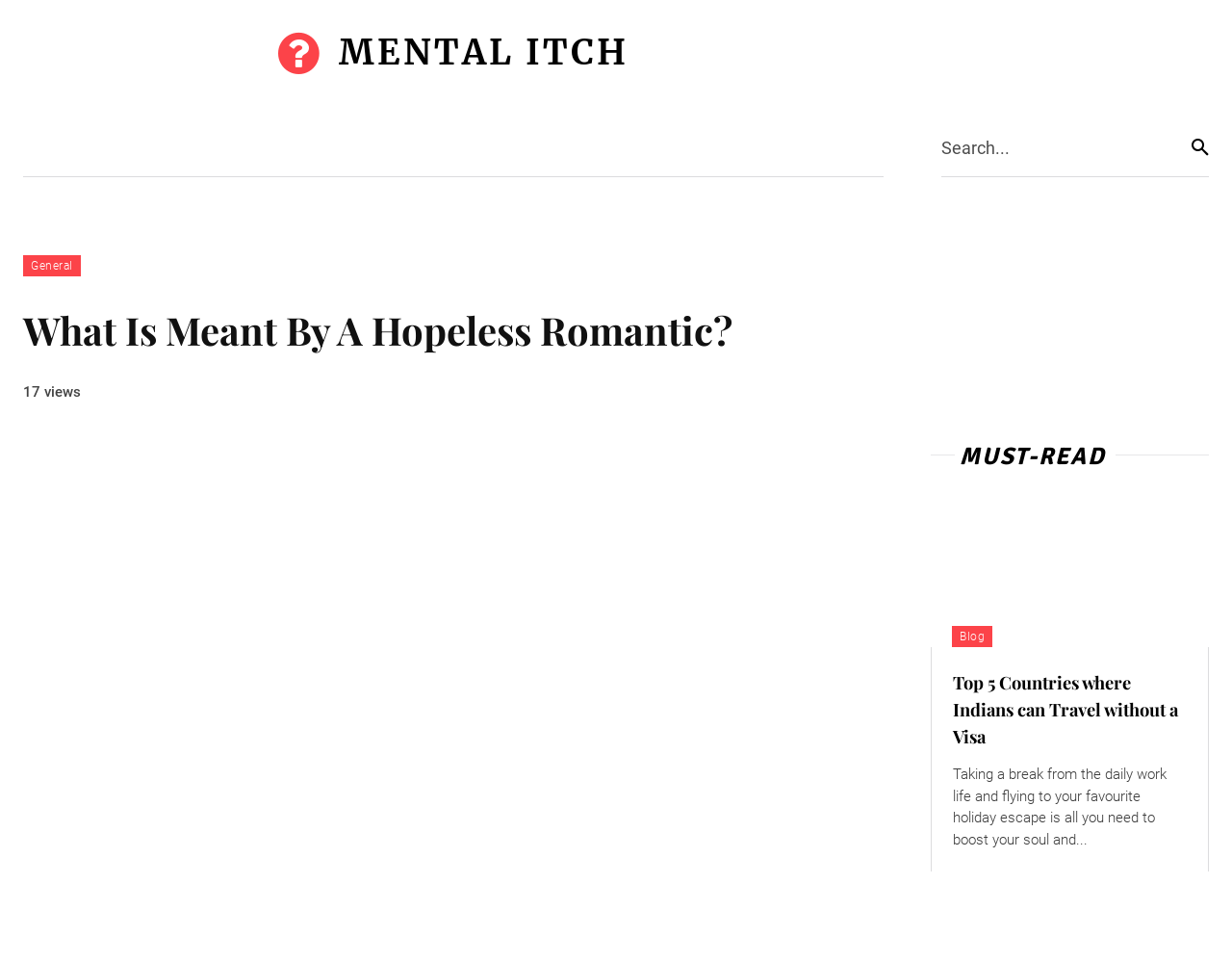What type of content is the website 'Mental Itch' focused on?
Answer the question with a single word or phrase derived from the image.

Various topics